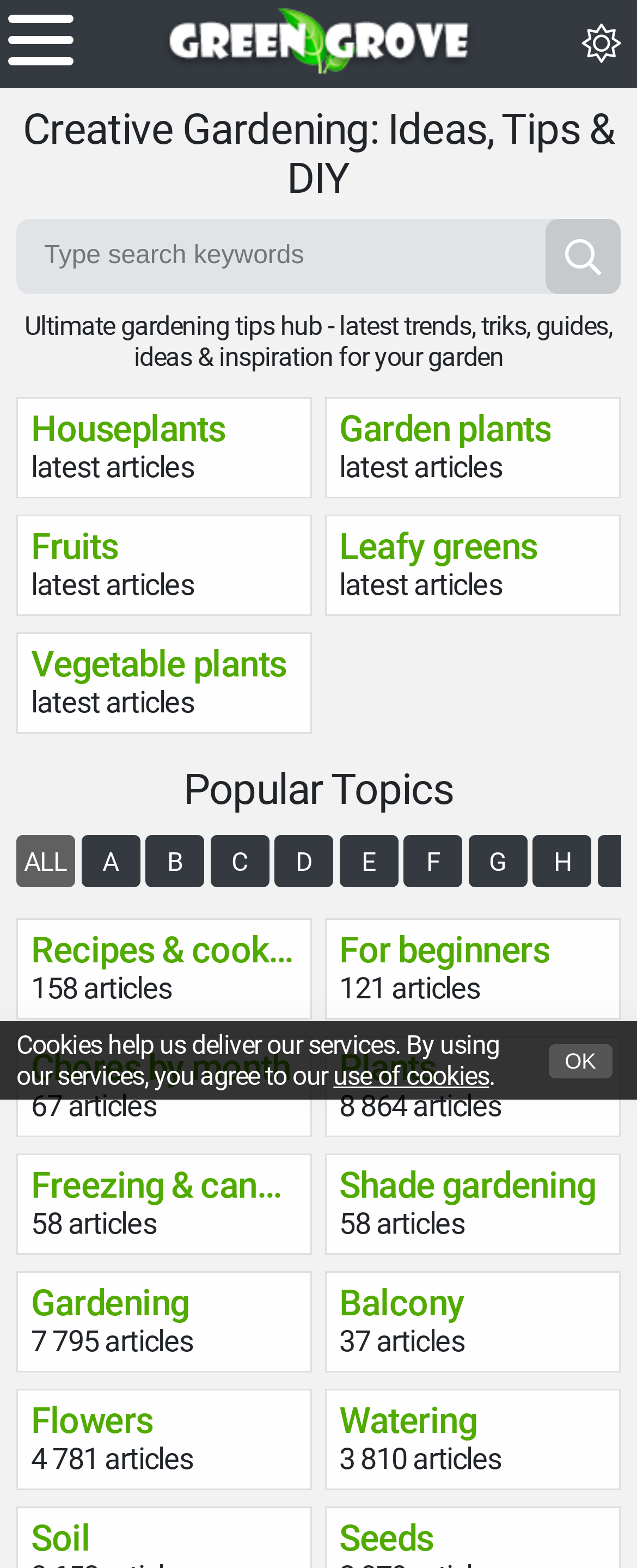Locate the bounding box coordinates of the clickable part needed for the task: "Click on the 'OK' button".

[0.861, 0.665, 0.962, 0.687]